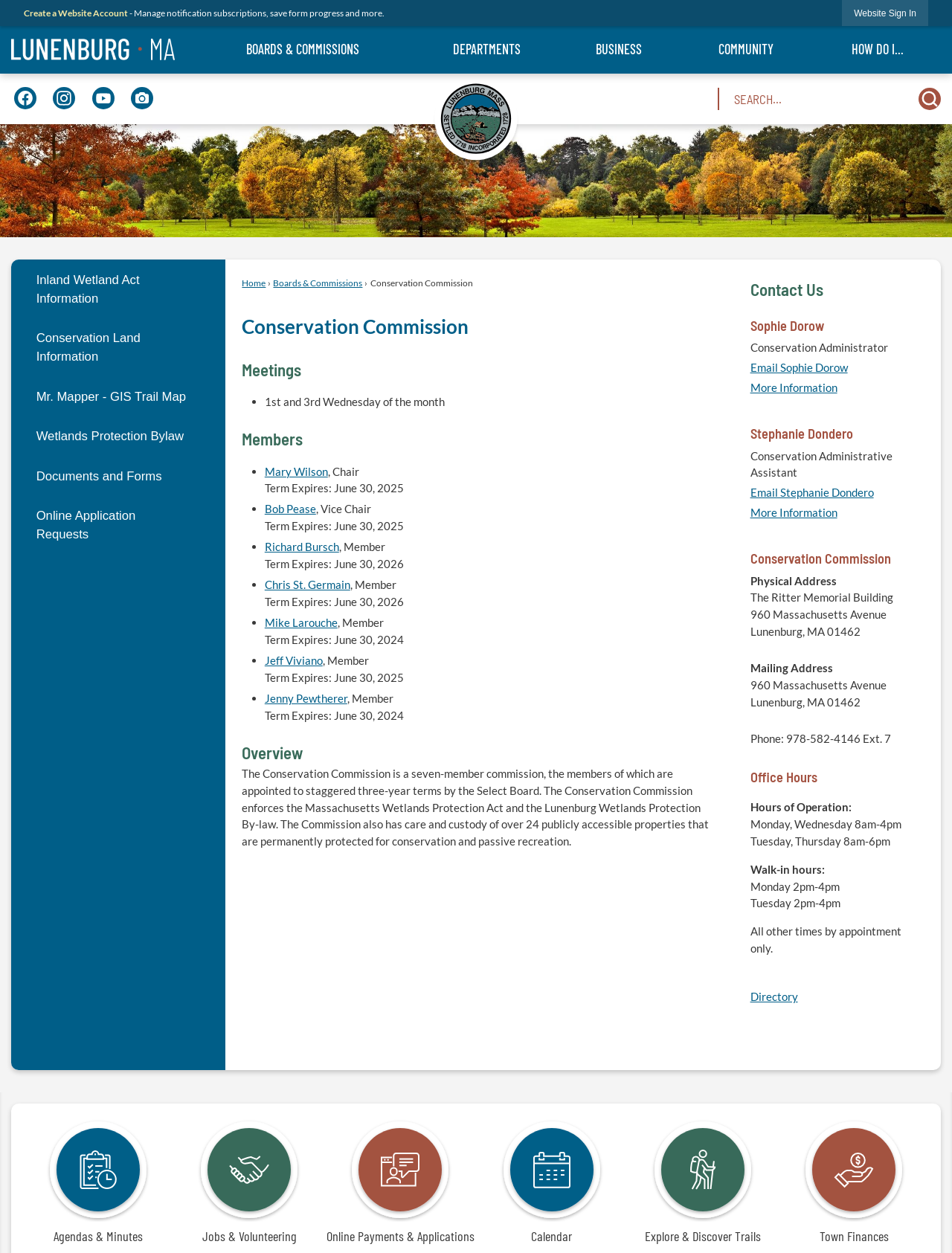Specify the bounding box coordinates of the area to click in order to follow the given instruction: "Email Sophie Dorow."

[0.788, 0.288, 0.89, 0.299]